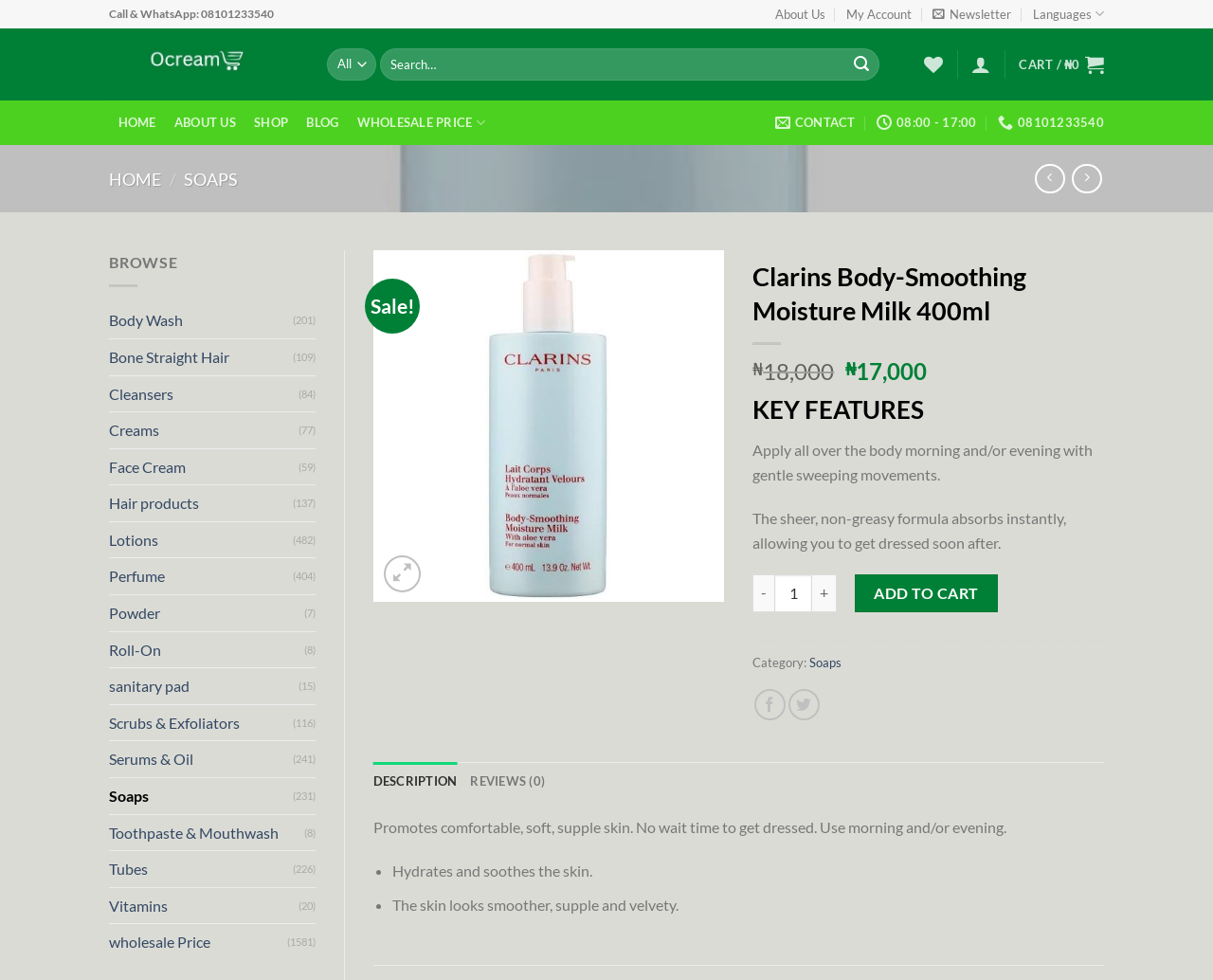Locate the bounding box coordinates of the clickable area to execute the instruction: "Add to wishlist". Provide the coordinates as four float numbers between 0 and 1, represented as [left, top, right, bottom].

[0.548, 0.313, 0.585, 0.349]